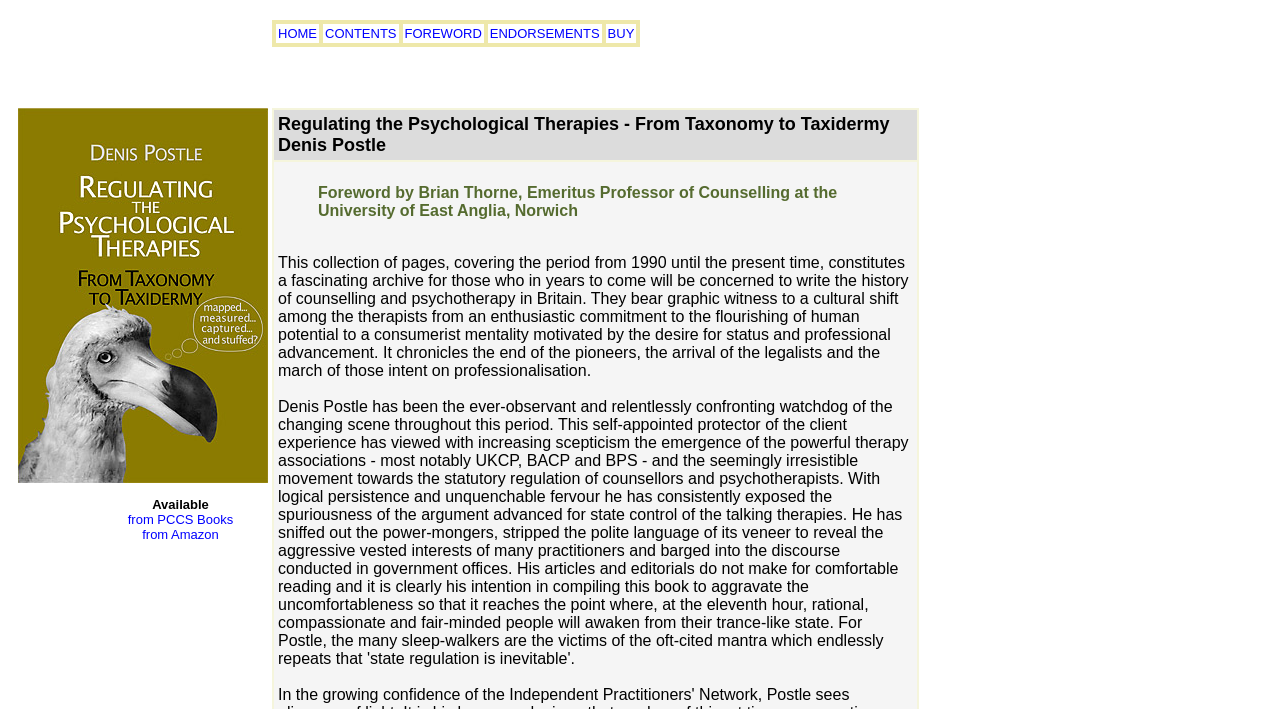Please provide a comprehensive response to the question below by analyzing the image: 
What is the profession of the author?

Based on the title of the book and the context of the webpage, I can infer that the author, Denis Postle, is a psychotherapist. The title of the book 'Regulating the Psychological Therapies - From Taxonomy to Taxidermy' suggests that the author is writing about psychotherapy, which implies that he is a psychotherapist.